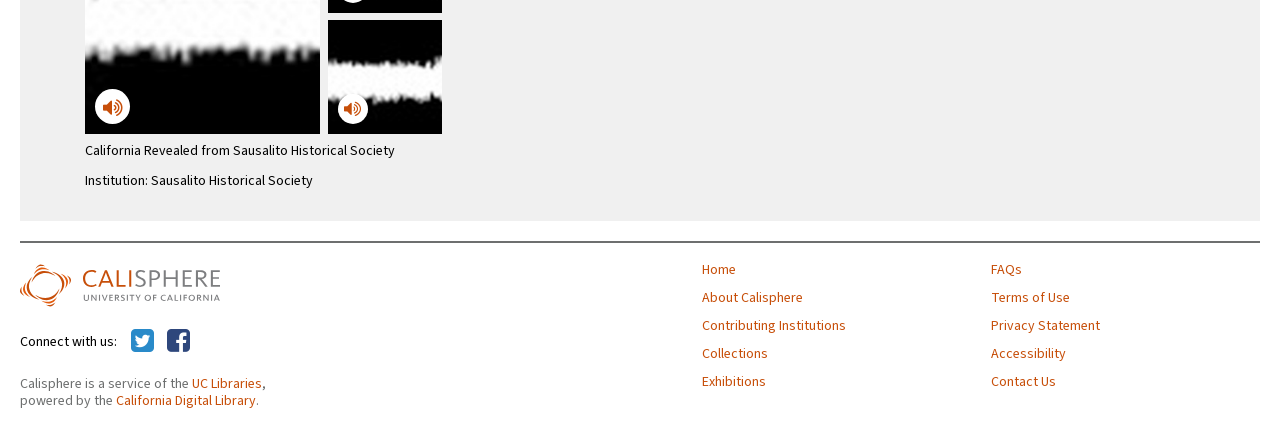Determine the bounding box coordinates for the area that should be clicked to carry out the following instruction: "go to home page".

[0.548, 0.612, 0.759, 0.644]